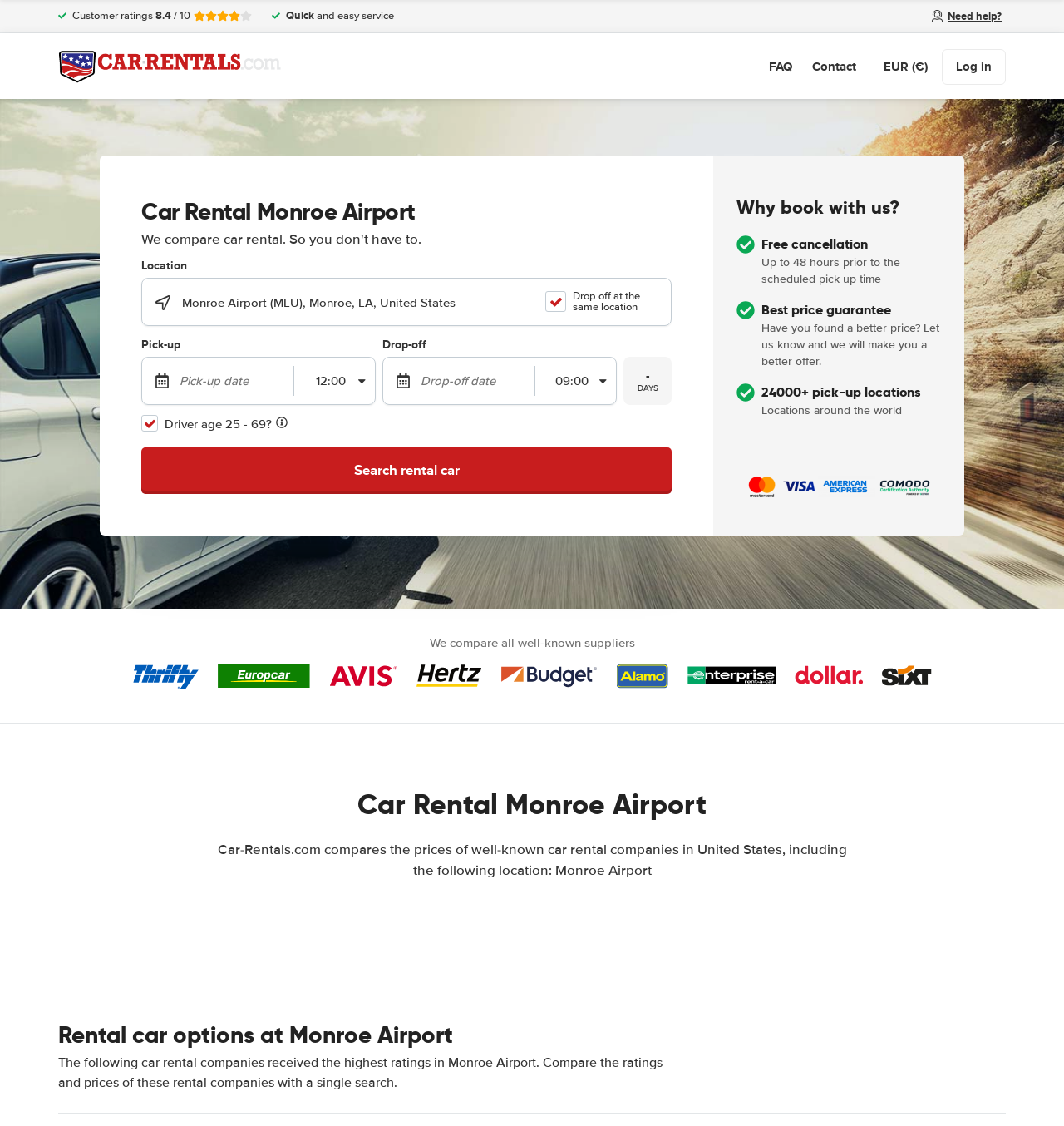Locate the UI element described as follows: "Search rental car". Return the bounding box coordinates as four float numbers between 0 and 1 in the order [left, top, right, bottom].

[0.133, 0.397, 0.631, 0.438]